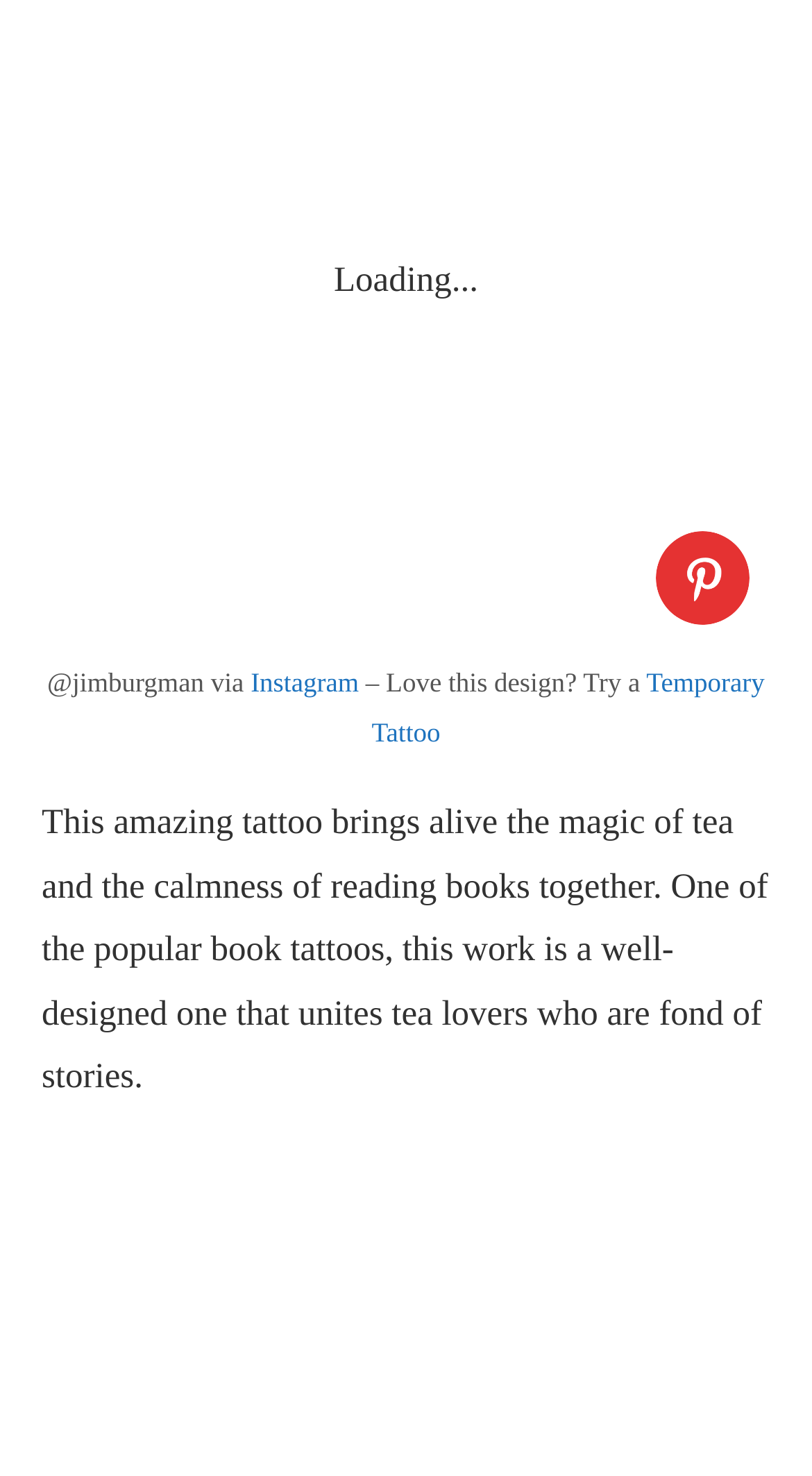What is the position of the button? Observe the screenshot and provide a one-word or short phrase answer.

bottom right